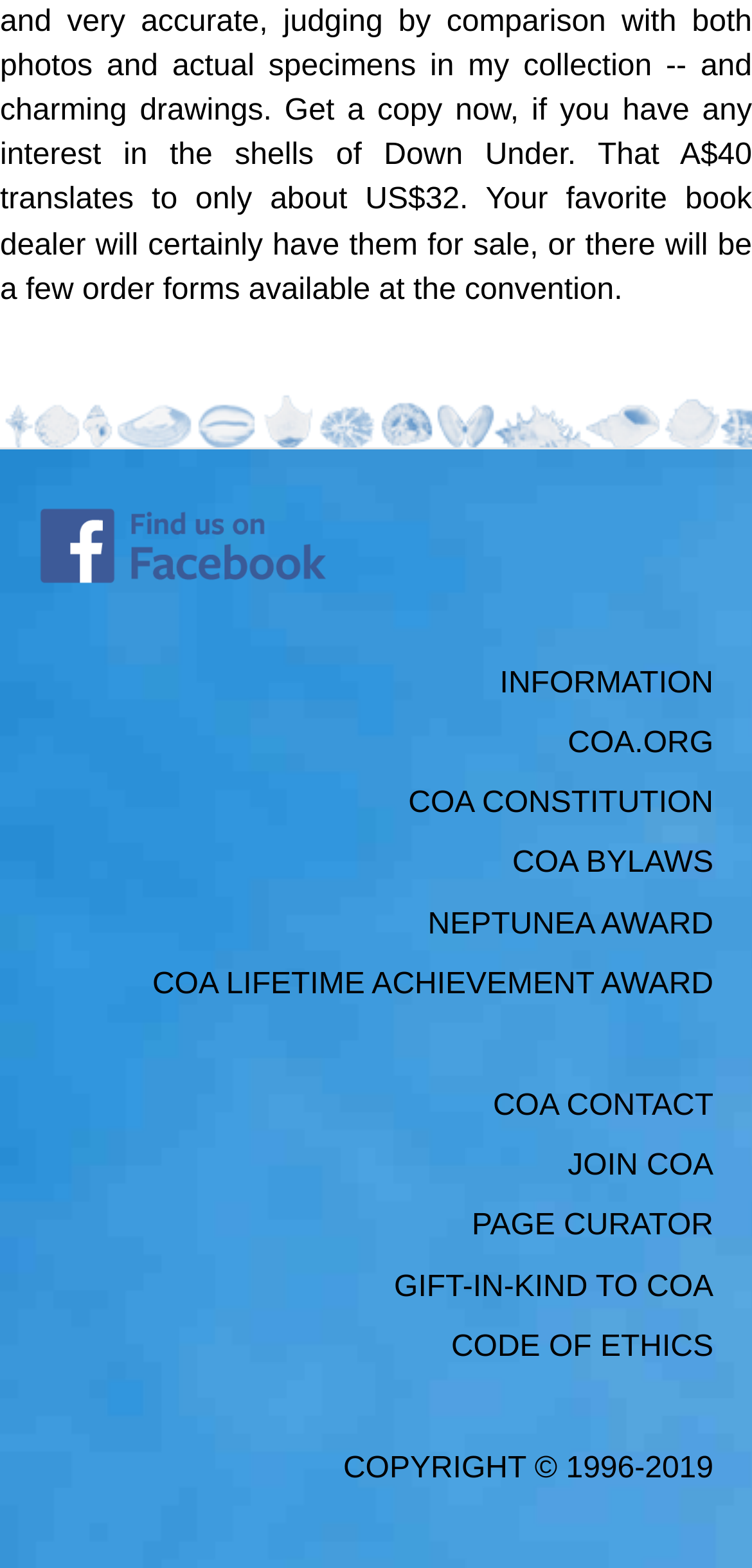Please determine the bounding box coordinates for the element that should be clicked to follow these instructions: "Read COA constitution".

[0.543, 0.502, 0.949, 0.523]